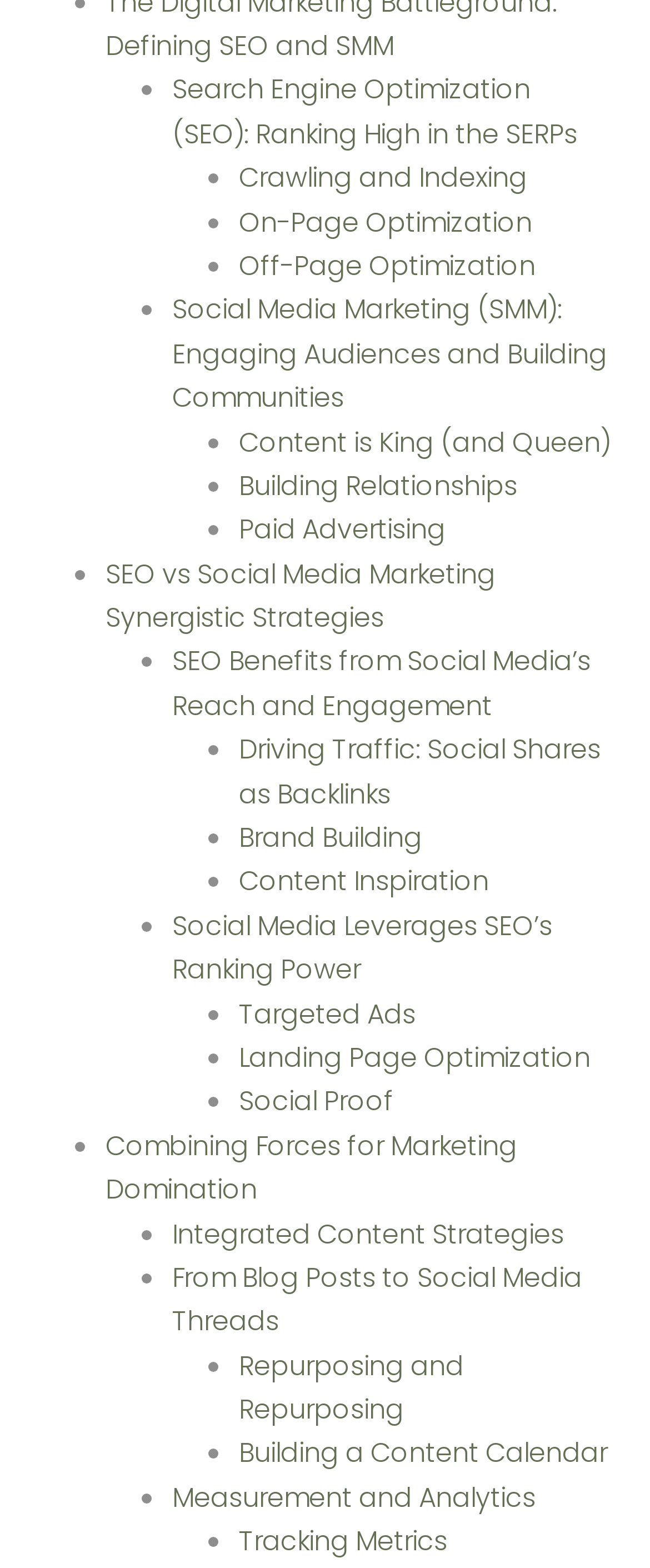What is the first topic in Search Engine Optimization?
Using the visual information, answer the question in a single word or phrase.

Crawling and Indexing